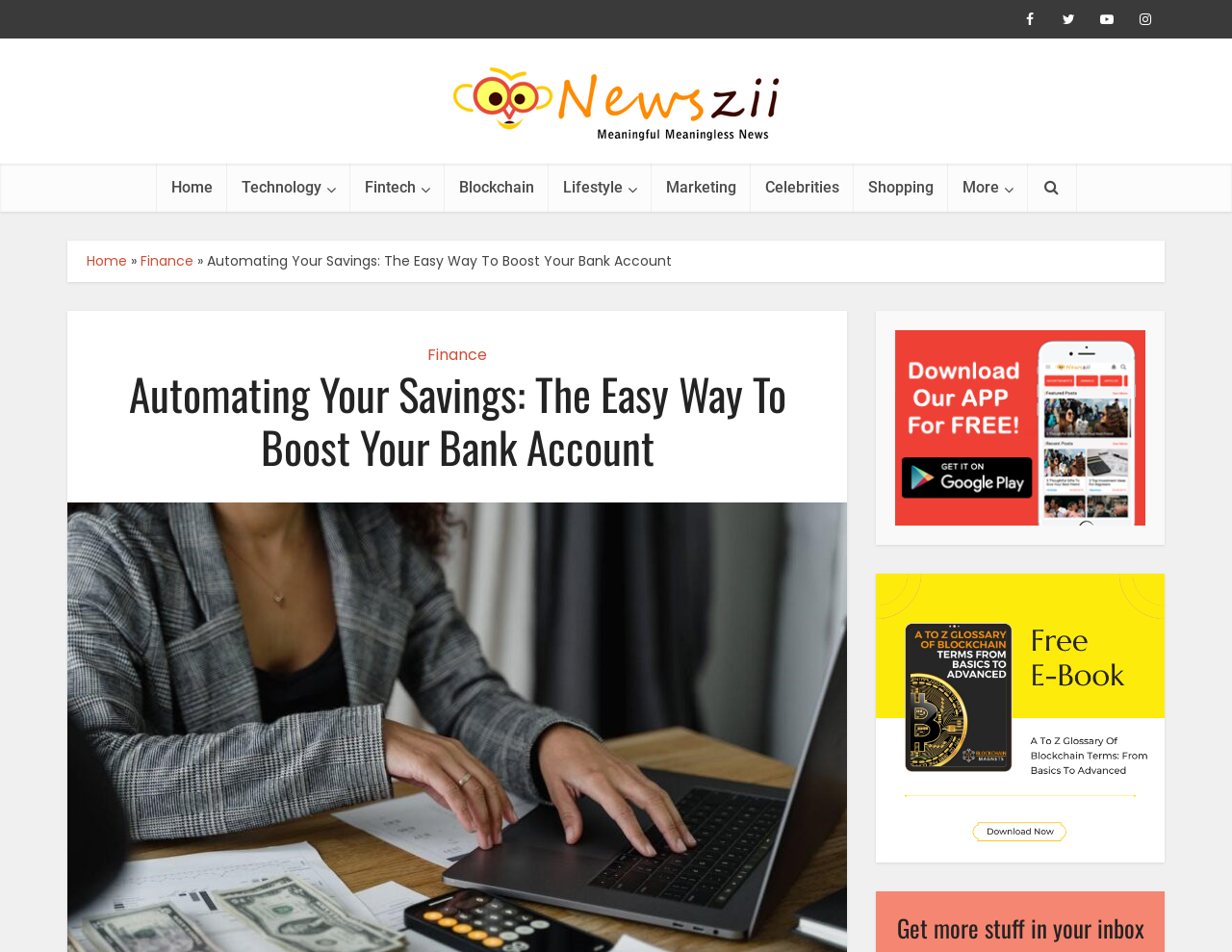What is the website's name?
We need a detailed and exhaustive answer to the question. Please elaborate.

I determined the website's name by looking at the top-left corner of the webpage, where I found a link with the text 'Newszii.com' and an accompanying image with the same text.